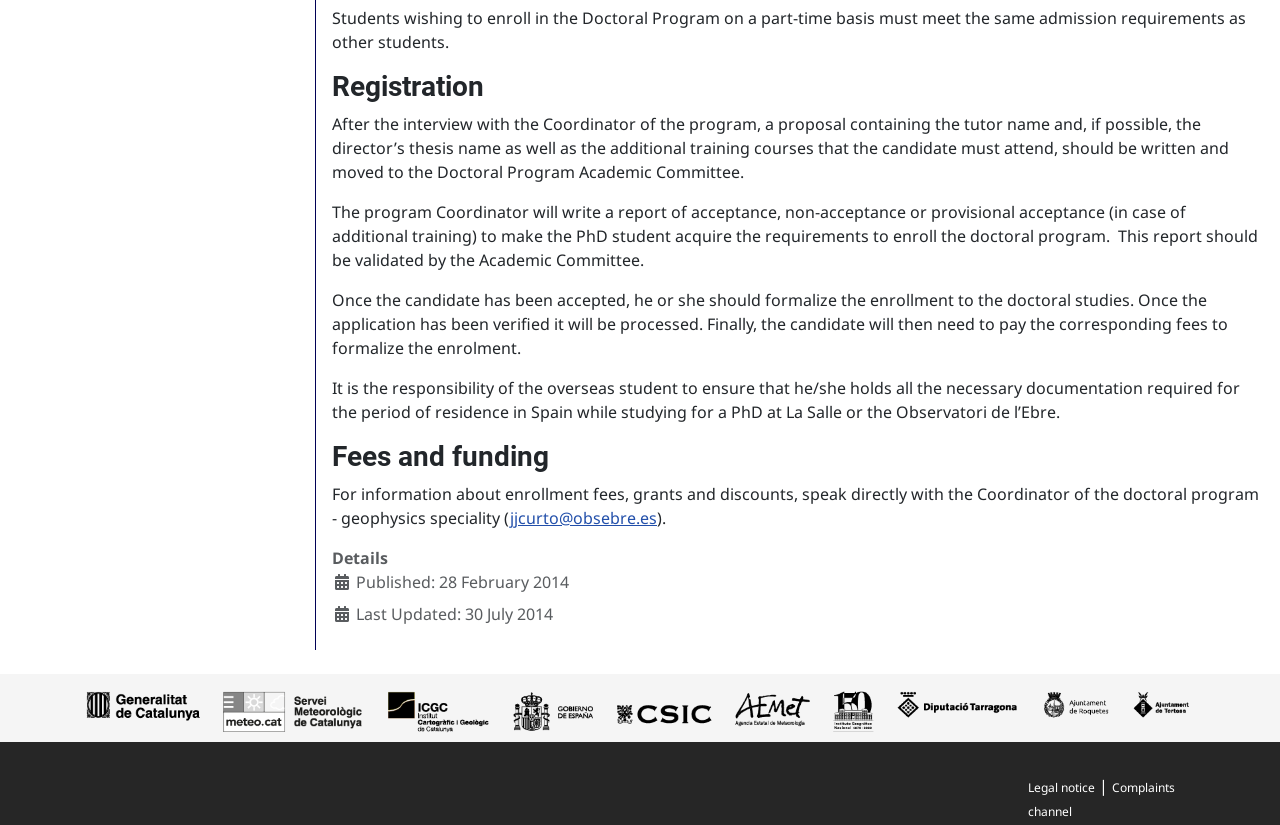Using the element description: "jjcurto@obsebre.es", determine the bounding box coordinates. The coordinates should be in the format [left, top, right, bottom], with values between 0 and 1.

[0.398, 0.614, 0.513, 0.641]